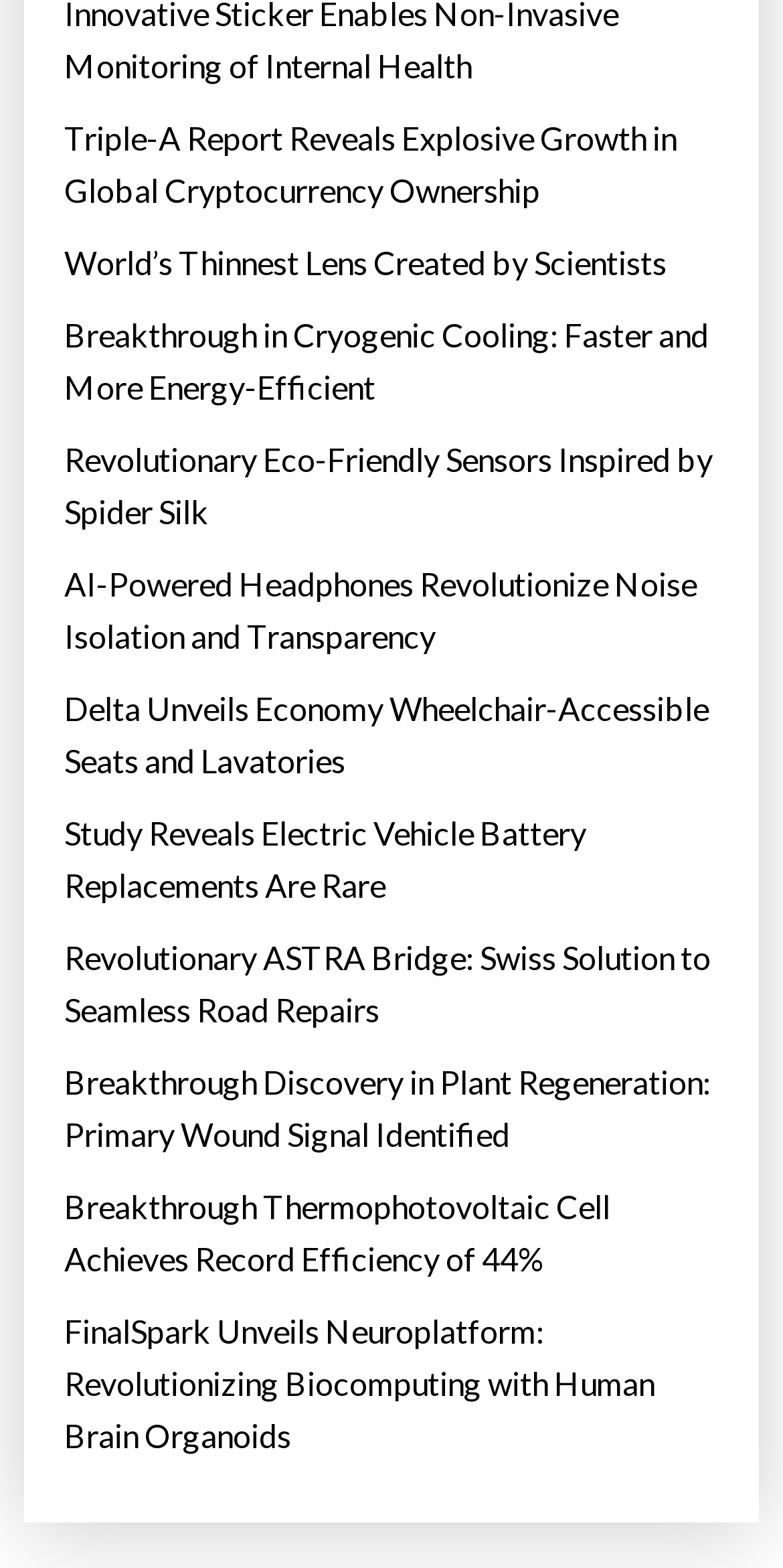What is the common theme among the articles?
Can you offer a detailed and complete answer to this question?

After reviewing the titles of the links, I noticed that they all share a common theme of innovation and discovery in various fields of science and technology.